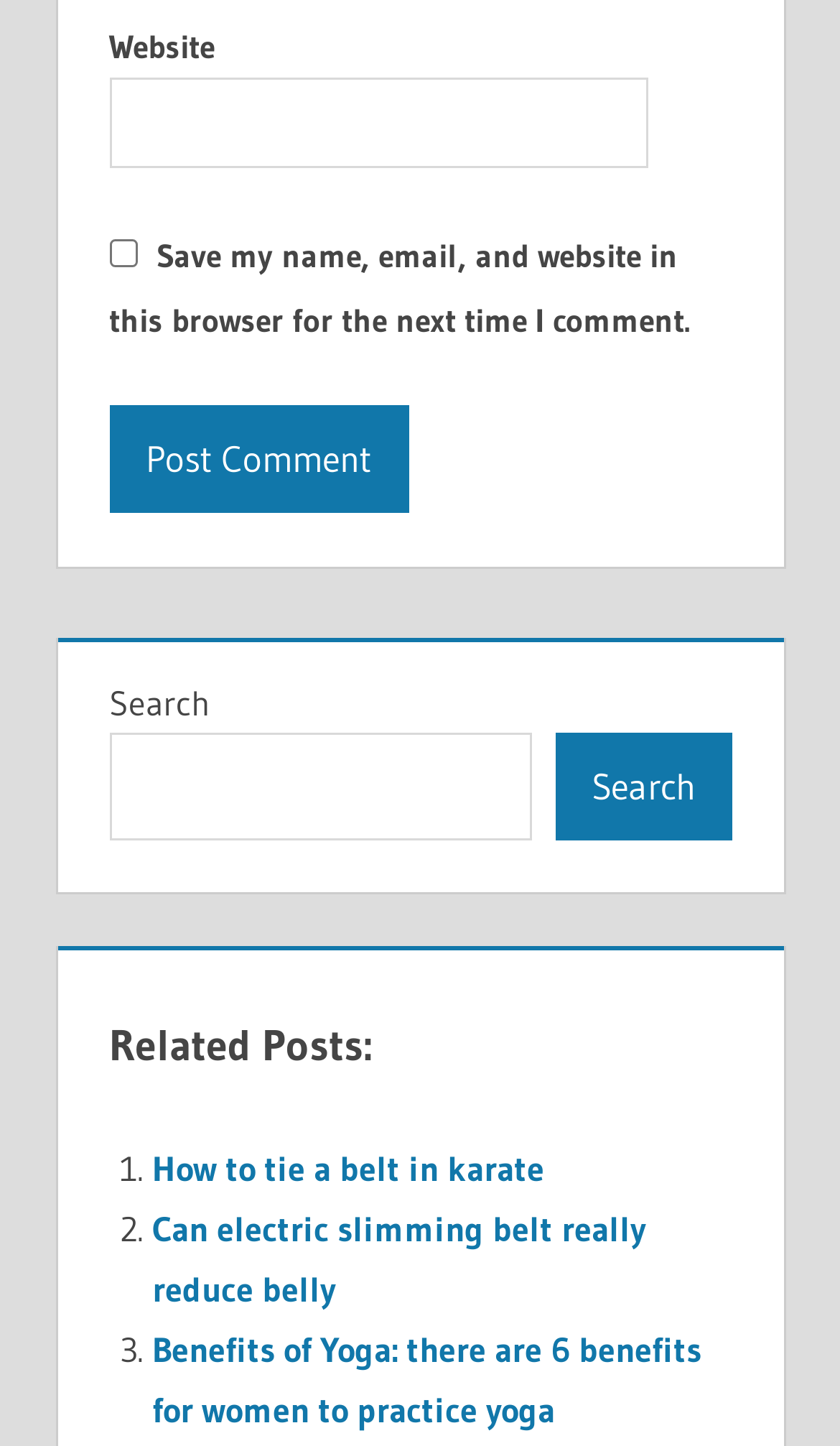What is the search function for?
Give a thorough and detailed response to the question.

The search function is located at the top of the webpage, and it has a label 'Search' and a searchbox. This suggests that the search function is for searching the website for specific content.